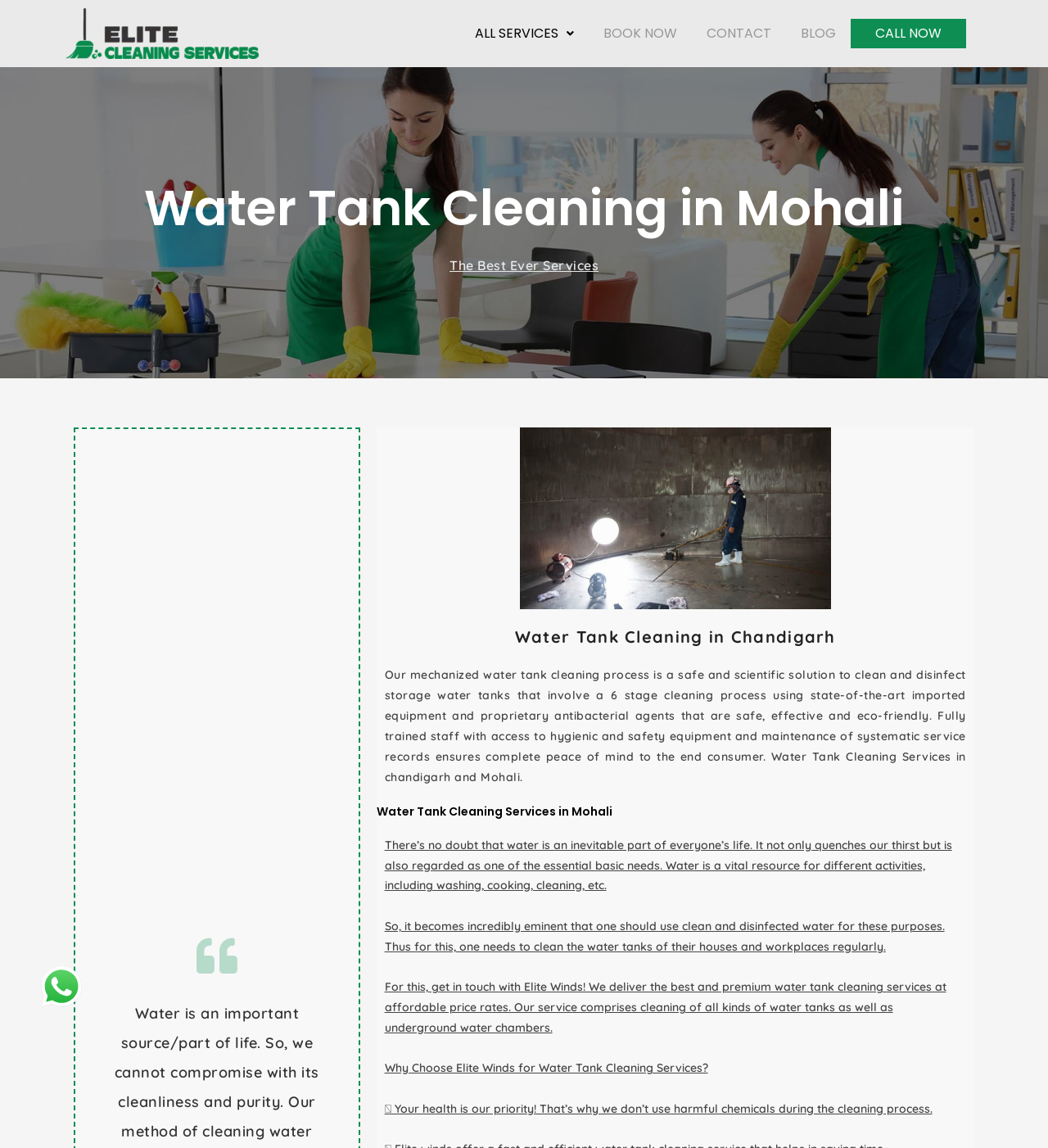Please respond in a single word or phrase: 
What is the company name?

Elite Winds